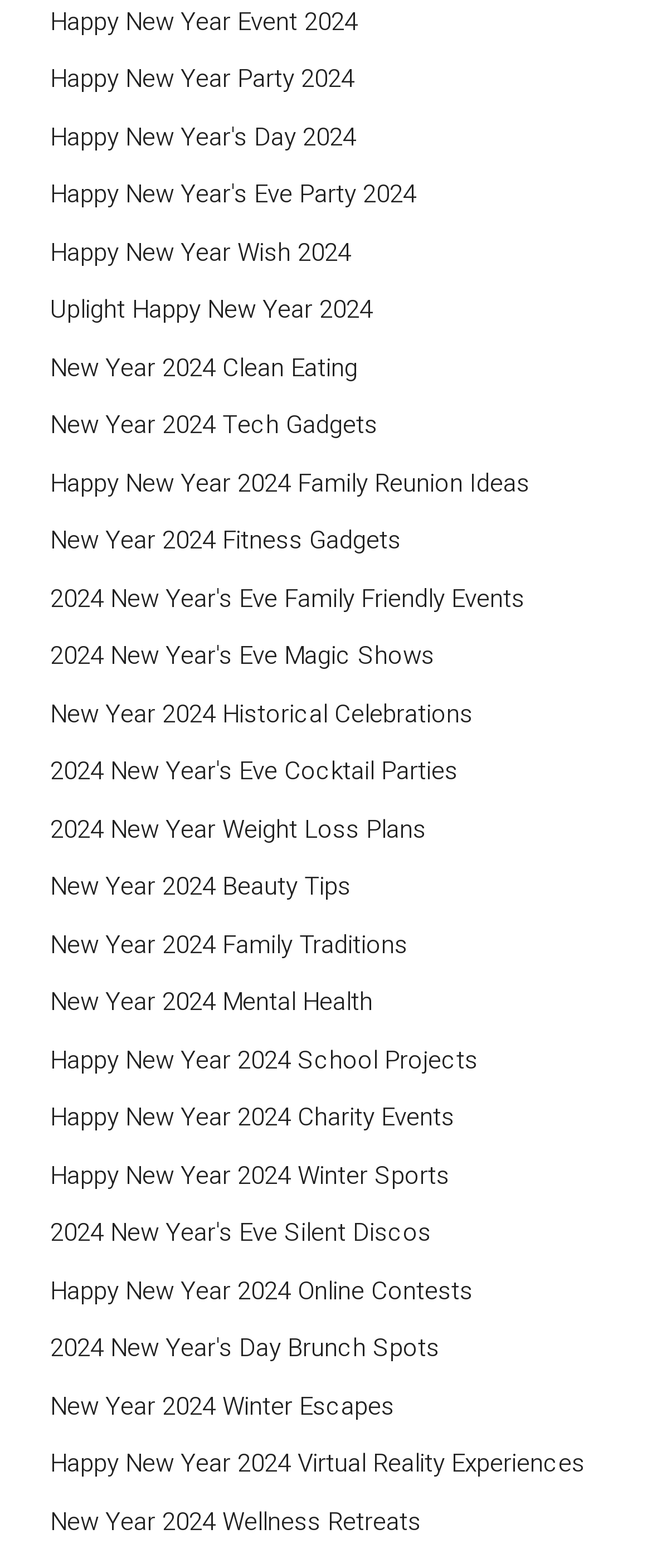Please determine the bounding box coordinates of the clickable area required to carry out the following instruction: "Click on Happy New Year Event 2024". The coordinates must be four float numbers between 0 and 1, represented as [left, top, right, bottom].

[0.077, 0.002, 0.549, 0.025]